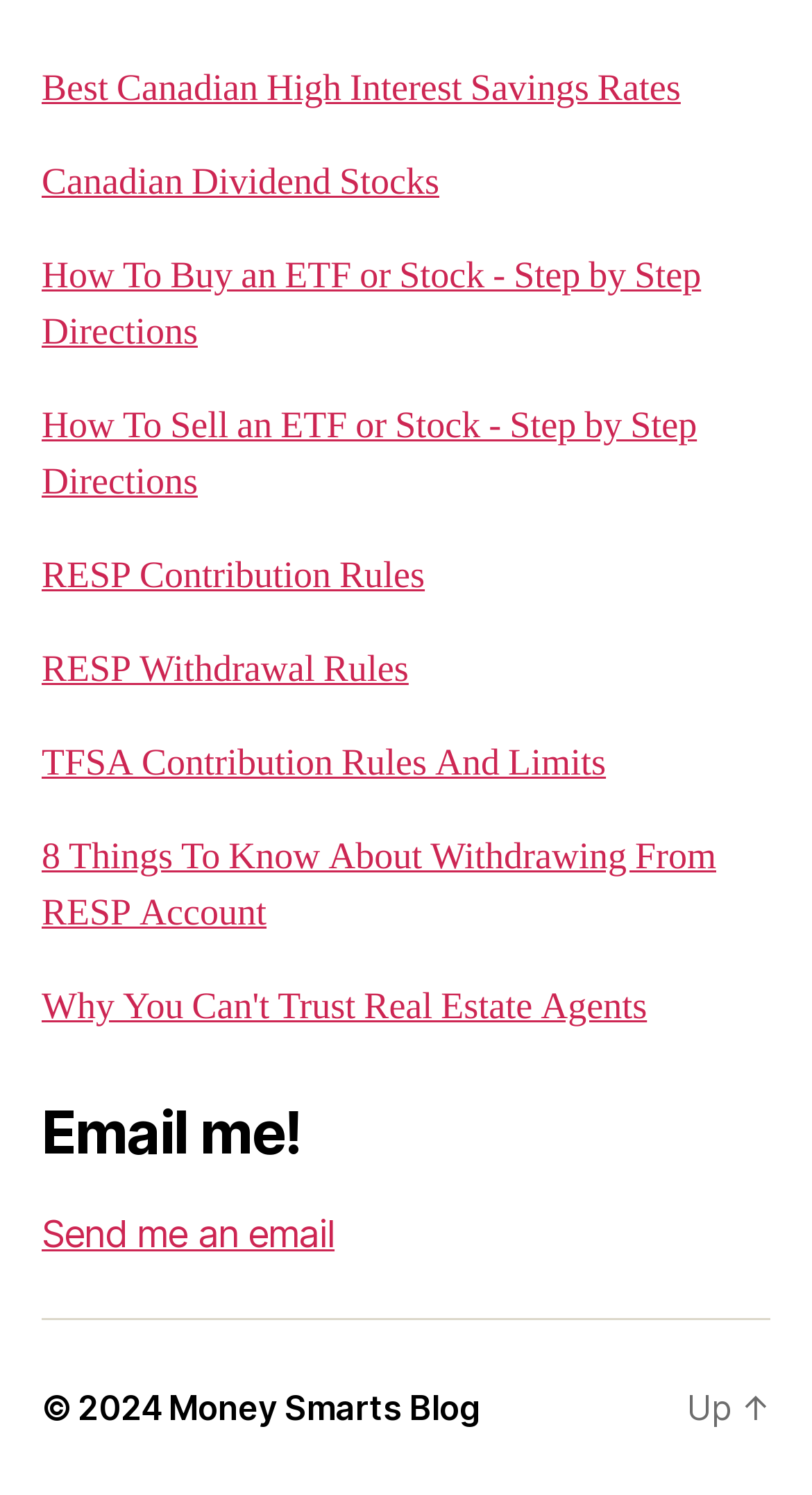What is the name of the blog associated with this webpage?
Please provide a single word or phrase in response based on the screenshot.

Money Smarts Blog